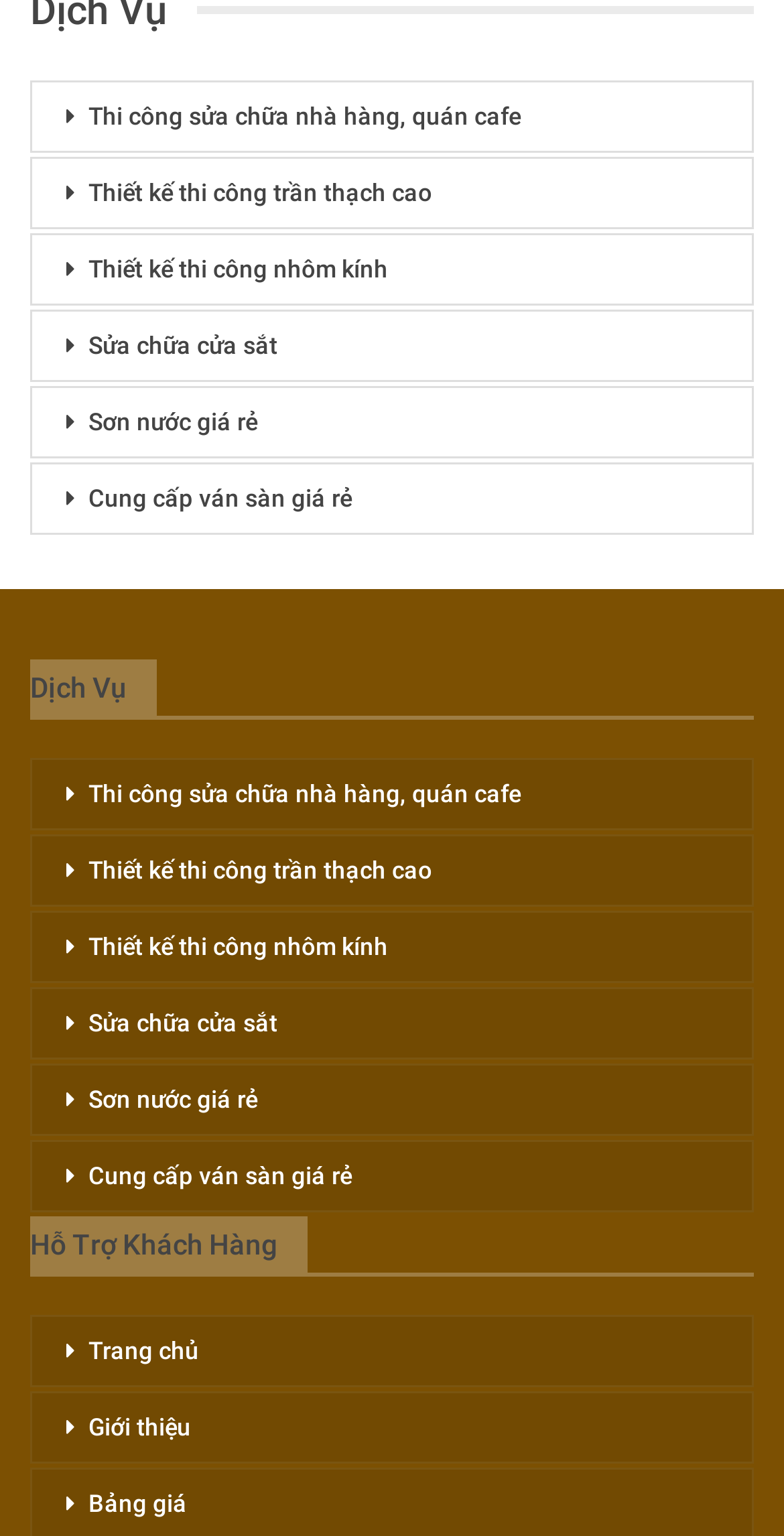Determine the bounding box coordinates of the UI element described by: "Sửa chữa cửa sắt".

[0.038, 0.202, 0.962, 0.249]